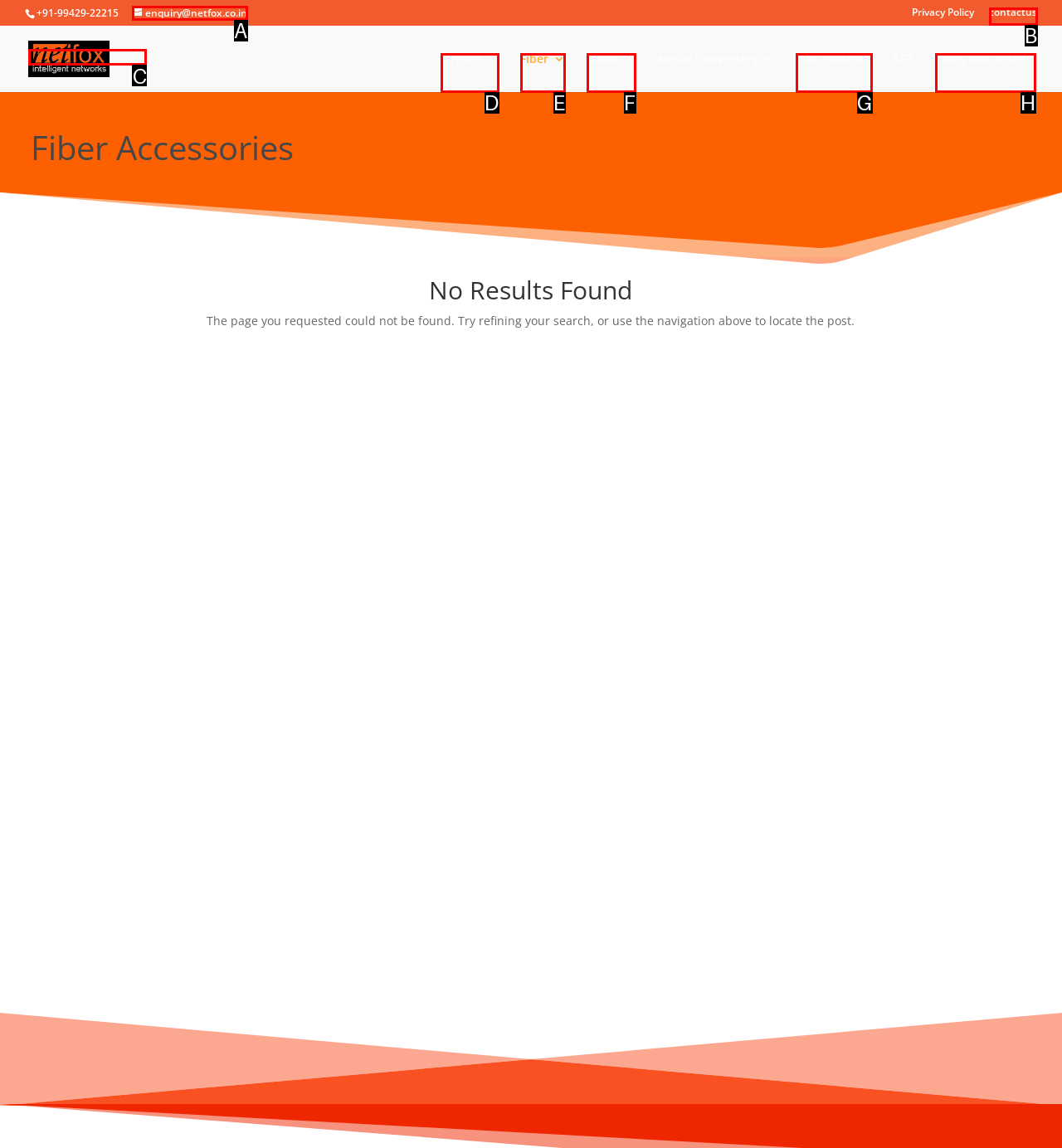Identify which HTML element matches the description: Tools and Testers
Provide your answer in the form of the letter of the correct option from the listed choices.

H